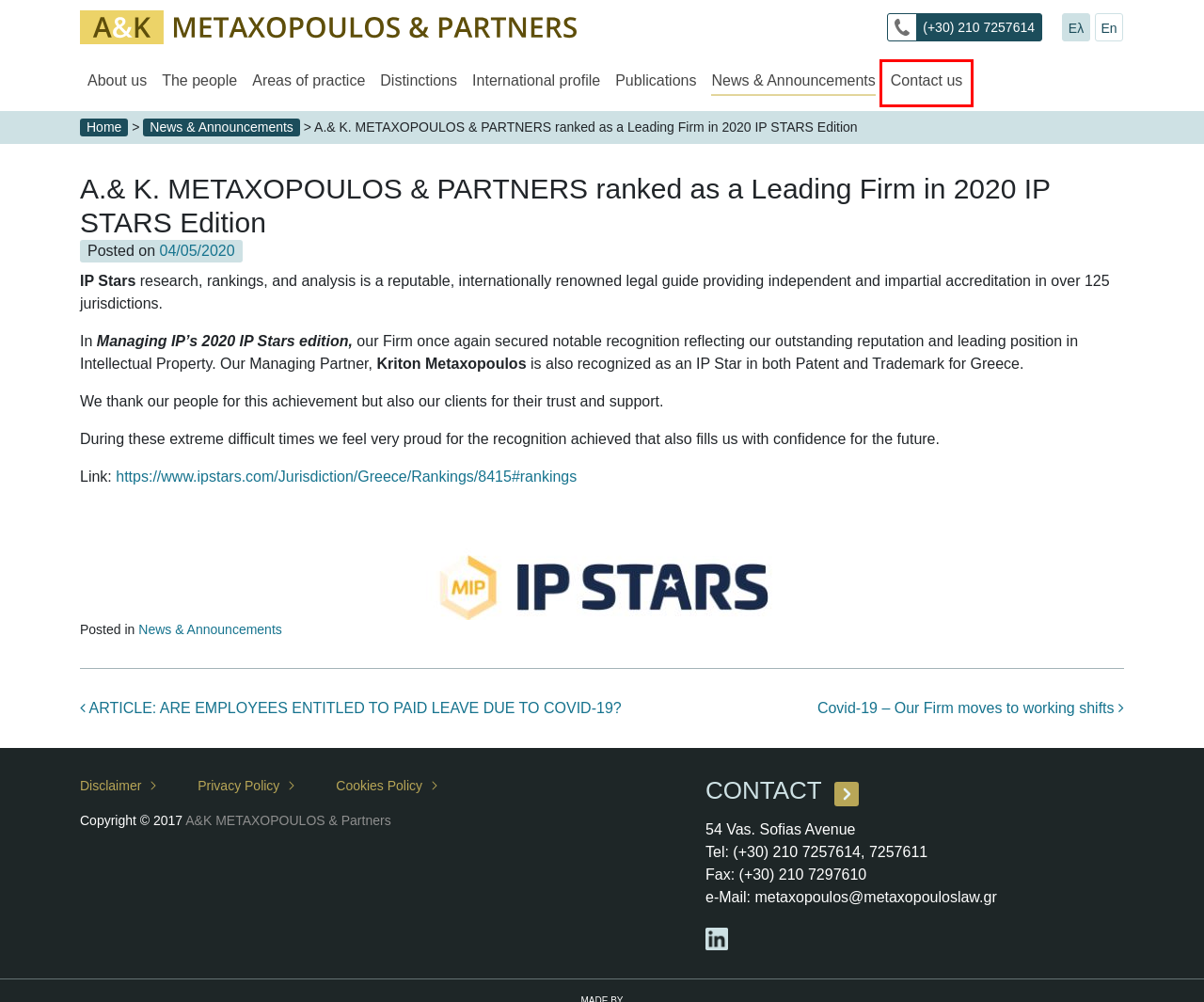Examine the screenshot of a webpage with a red bounding box around a UI element. Select the most accurate webpage description that corresponds to the new page after clicking the highlighted element. Here are the choices:
A. Welcome - Metaxopoulos Law
B. ARTICLE: ARE EMPLOYEES ENTITLED TO PAID LEAVE DUE TO COVID-19? - Metaxopoulos Law
C. Privacy Policy - Metaxopoulos Law
D. Contact us - Metaxopoulos Law
E. Areas of practice - Metaxopoulos Law
F. International profile - Metaxopoulos Law
G. A&K Metaxopoulos & Partners
H. Distinctions - Metaxopoulos Law

D